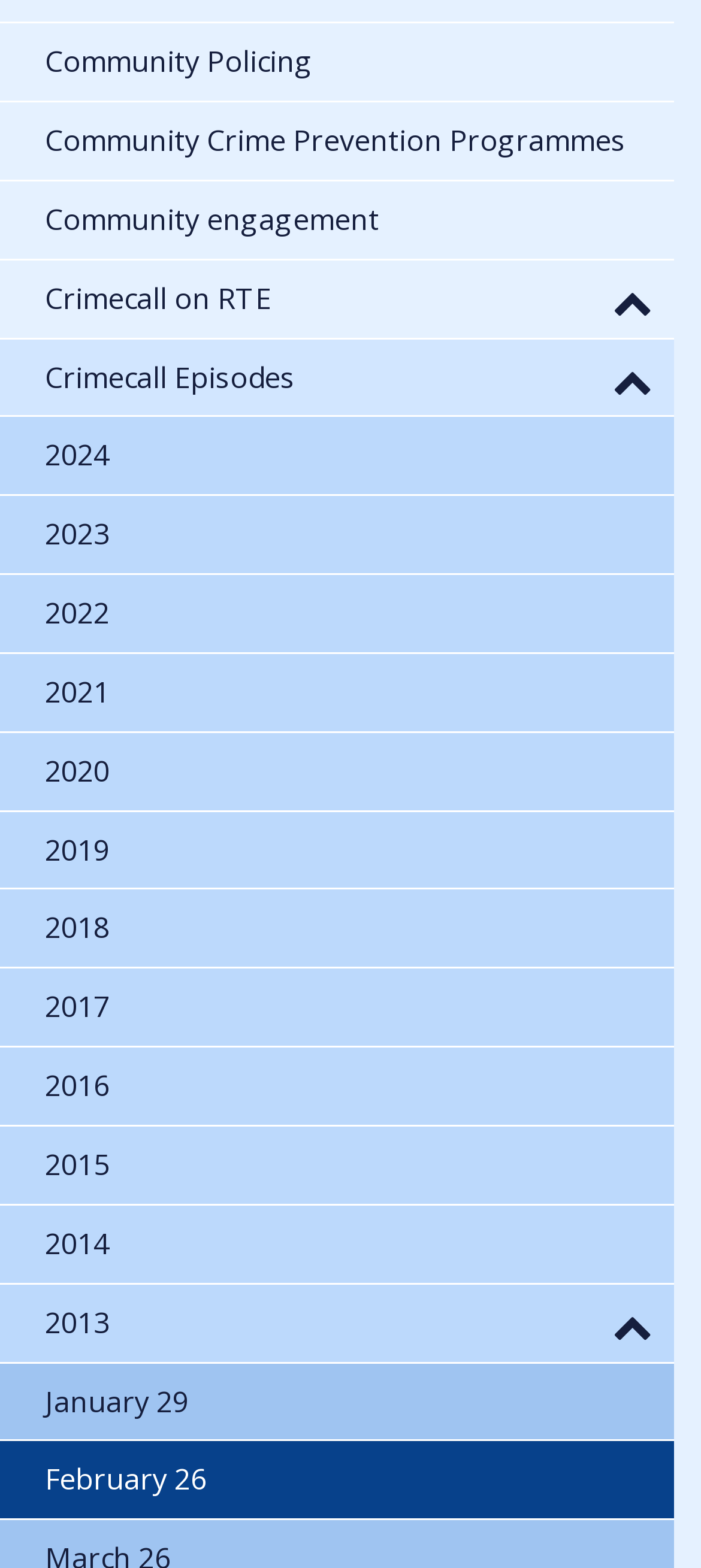What is the first community policing topic?
Based on the image, give a concise answer in the form of a single word or short phrase.

Community Policing